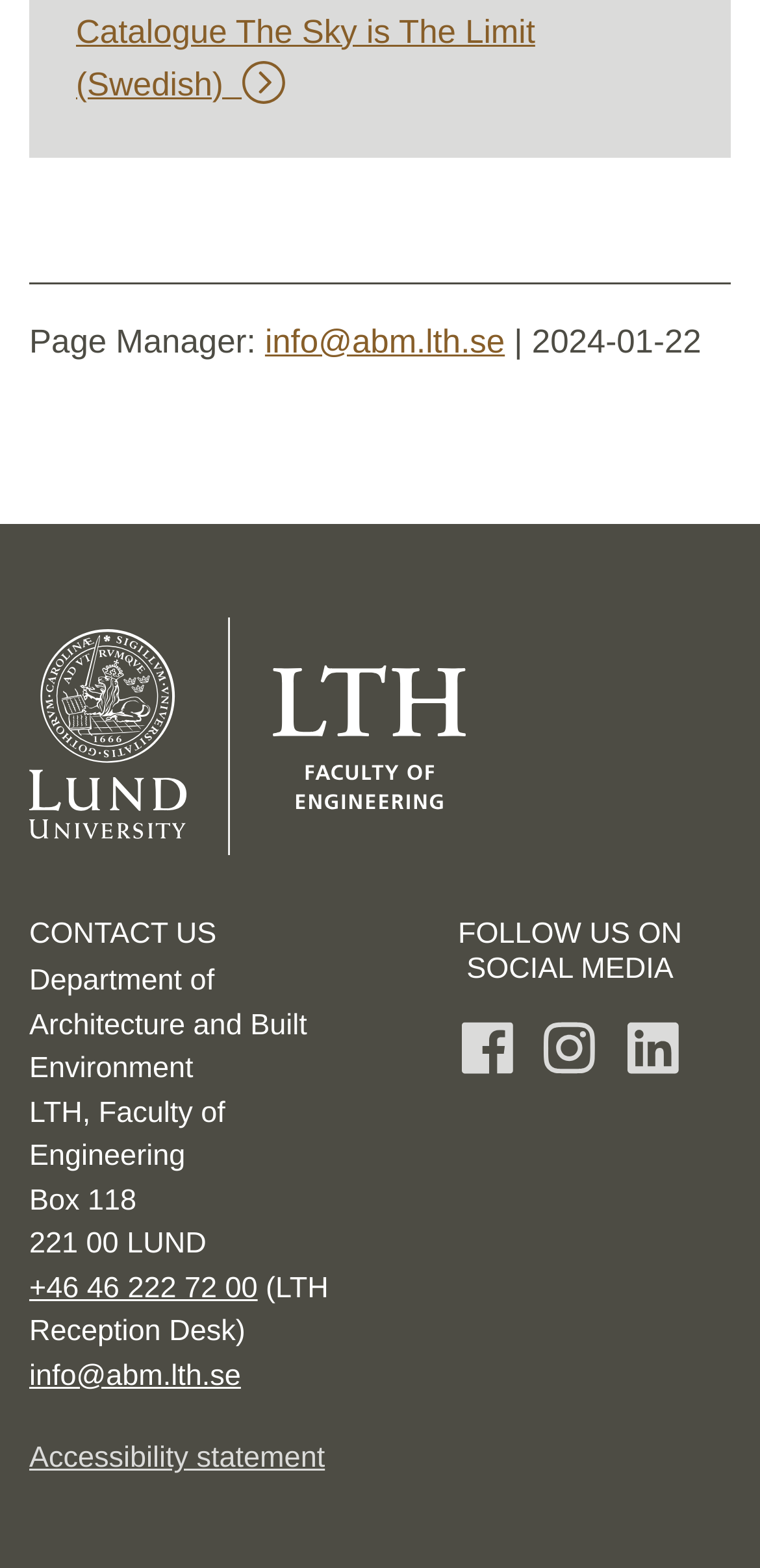Locate the bounding box coordinates of the area where you should click to accomplish the instruction: "Click the 'Catalogue The Sky is The Limit (Swedish)' link".

[0.1, 0.008, 0.704, 0.065]